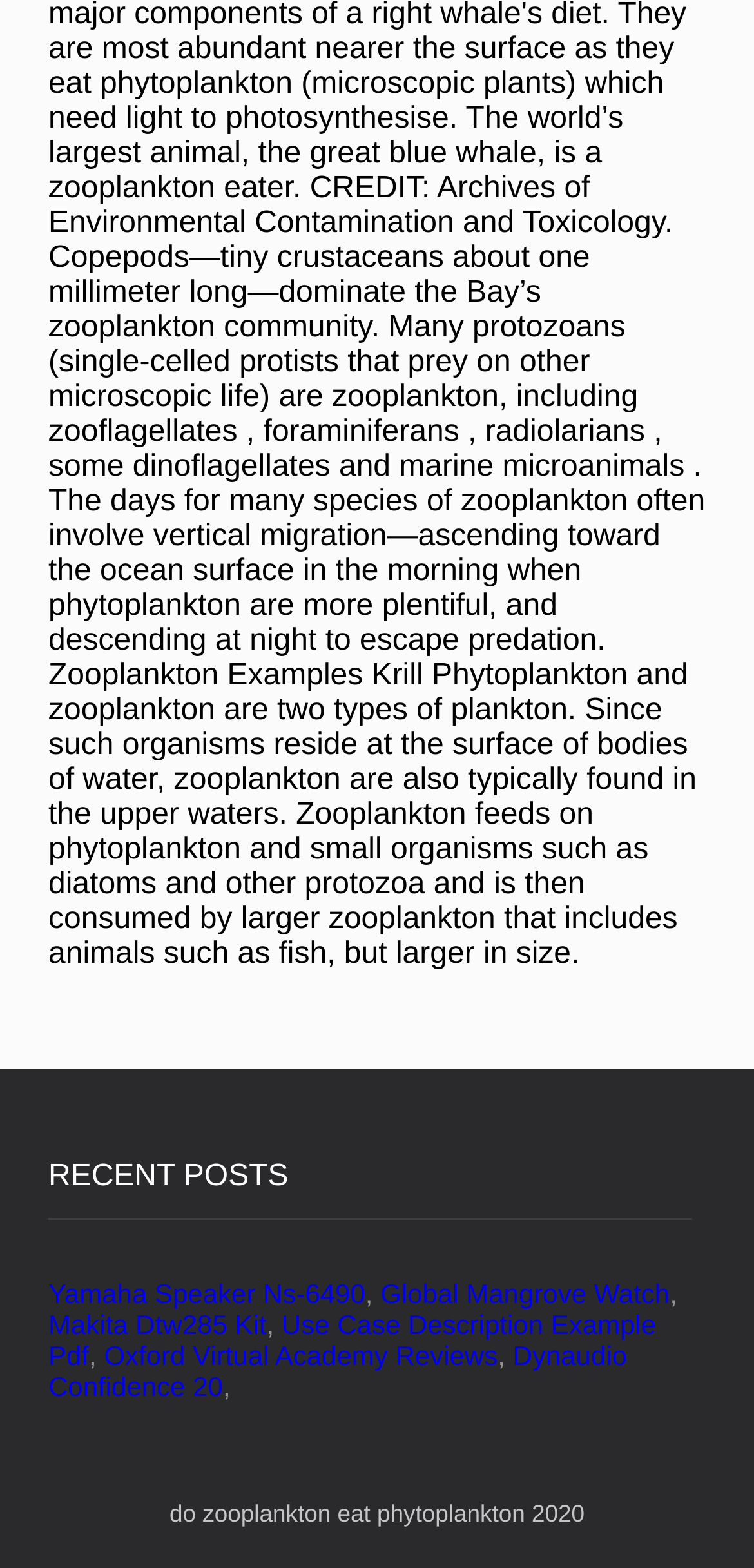Locate the UI element described by Oxford Virtual Academy Reviews in the provided webpage screenshot. Return the bounding box coordinates in the format (top-left x, top-left y, bottom-right x, bottom-right y), ensuring all values are between 0 and 1.

[0.138, 0.854, 0.66, 0.874]